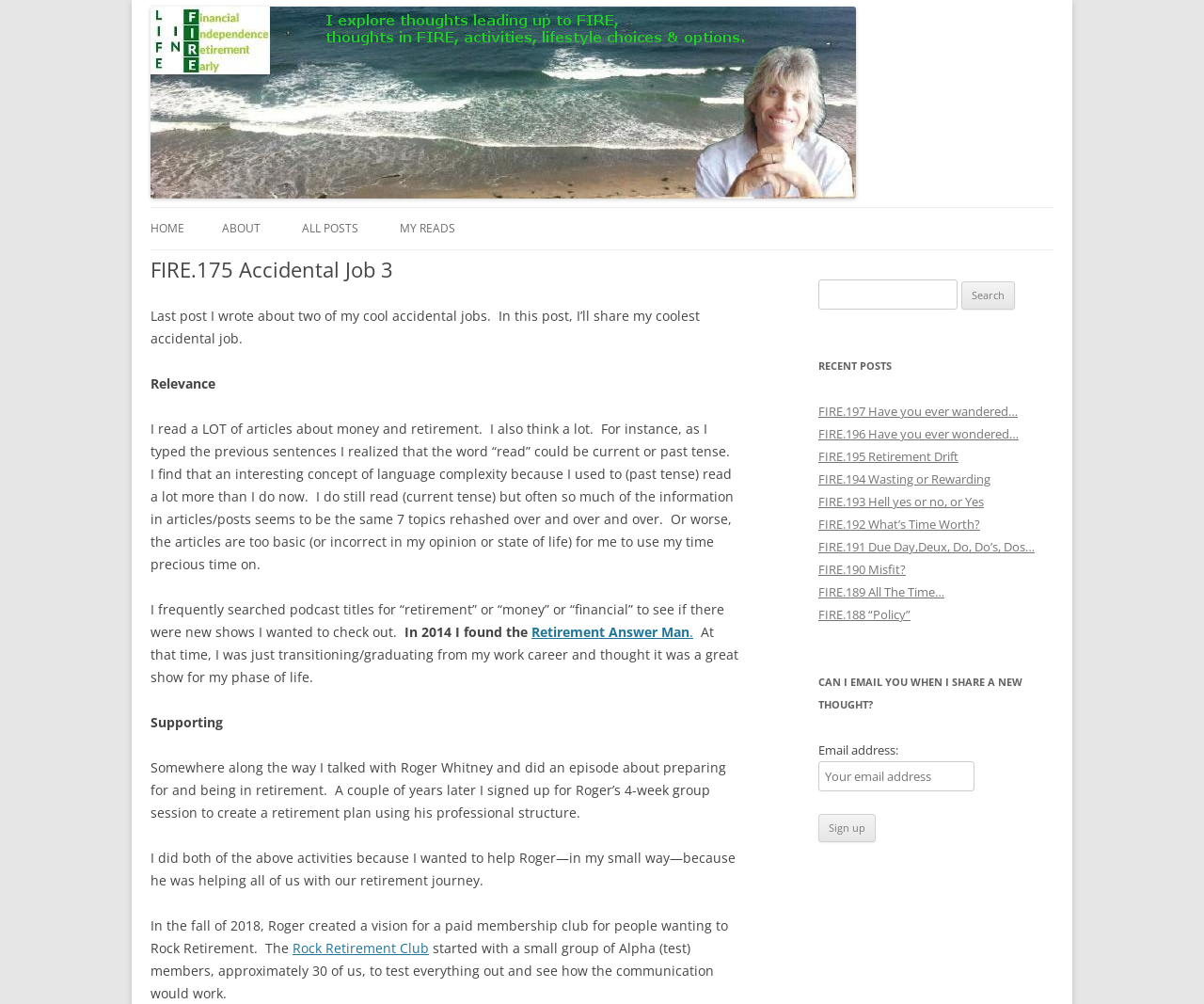Answer this question using a single word or a brief phrase:
What is the purpose of the search bar?

To search the website